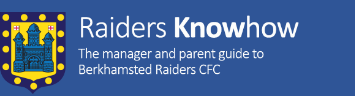Provide a comprehensive description of the image.

The image showcases the "Raiders Knowhow" logo, representing the manager and parent guide for Berkhamsted Raiders CFC. Set against a vibrant blue background, the logo features a stylized emblem with a castle-like design, accented by yellow dots. This branding emphasizes the community spirit and support designed to assist managers and parents involved with the football club, facilitating better engagement and understanding of club activities. The overall design reflects an inviting and informative resource, crucial for guiding new and existing members of the Berkhamsted Raiders community.